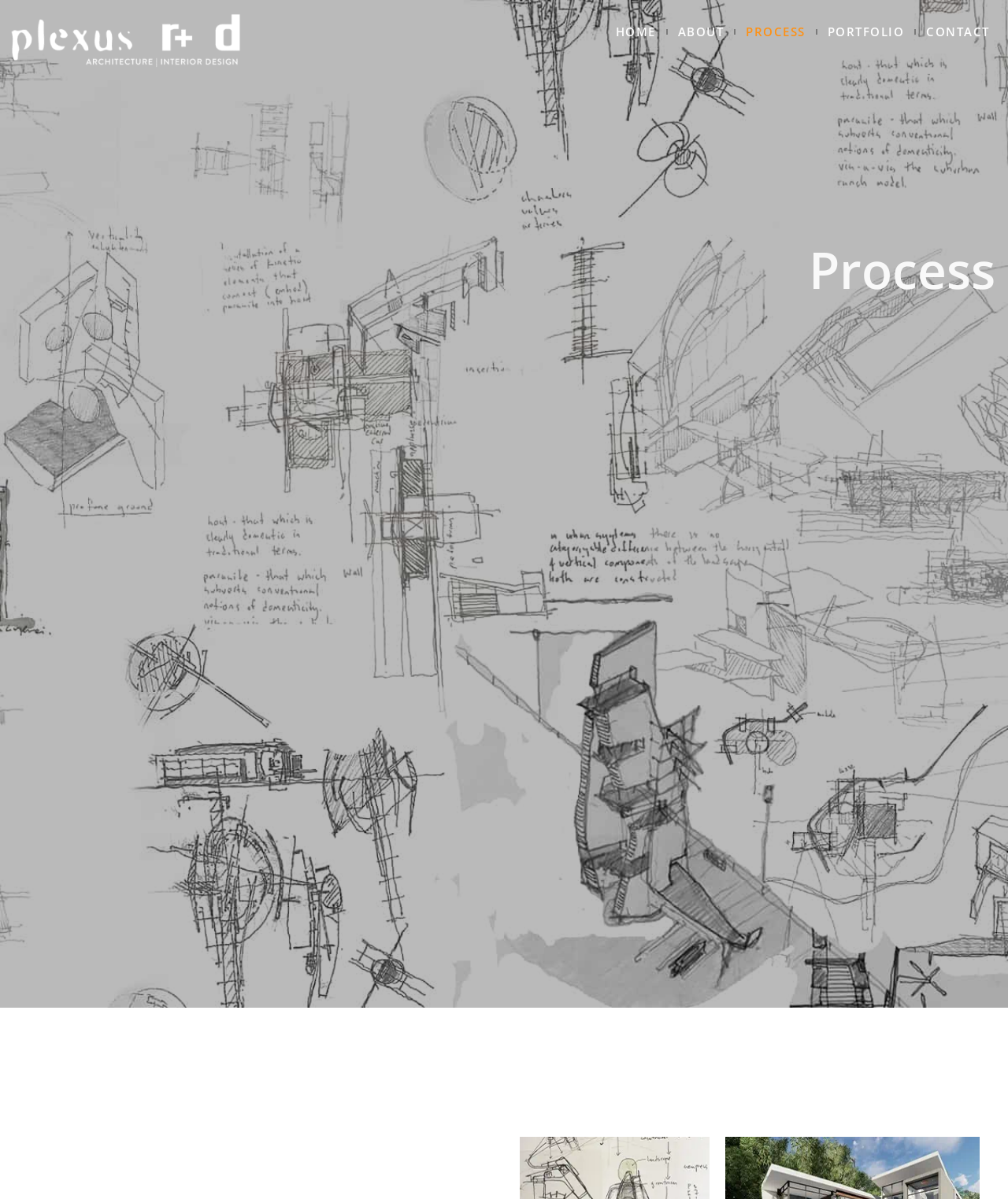What is the color of the logo?
Please answer the question with as much detail and depth as you can.

The logo element has a description 'logo full white', suggesting that the logo is white in color.